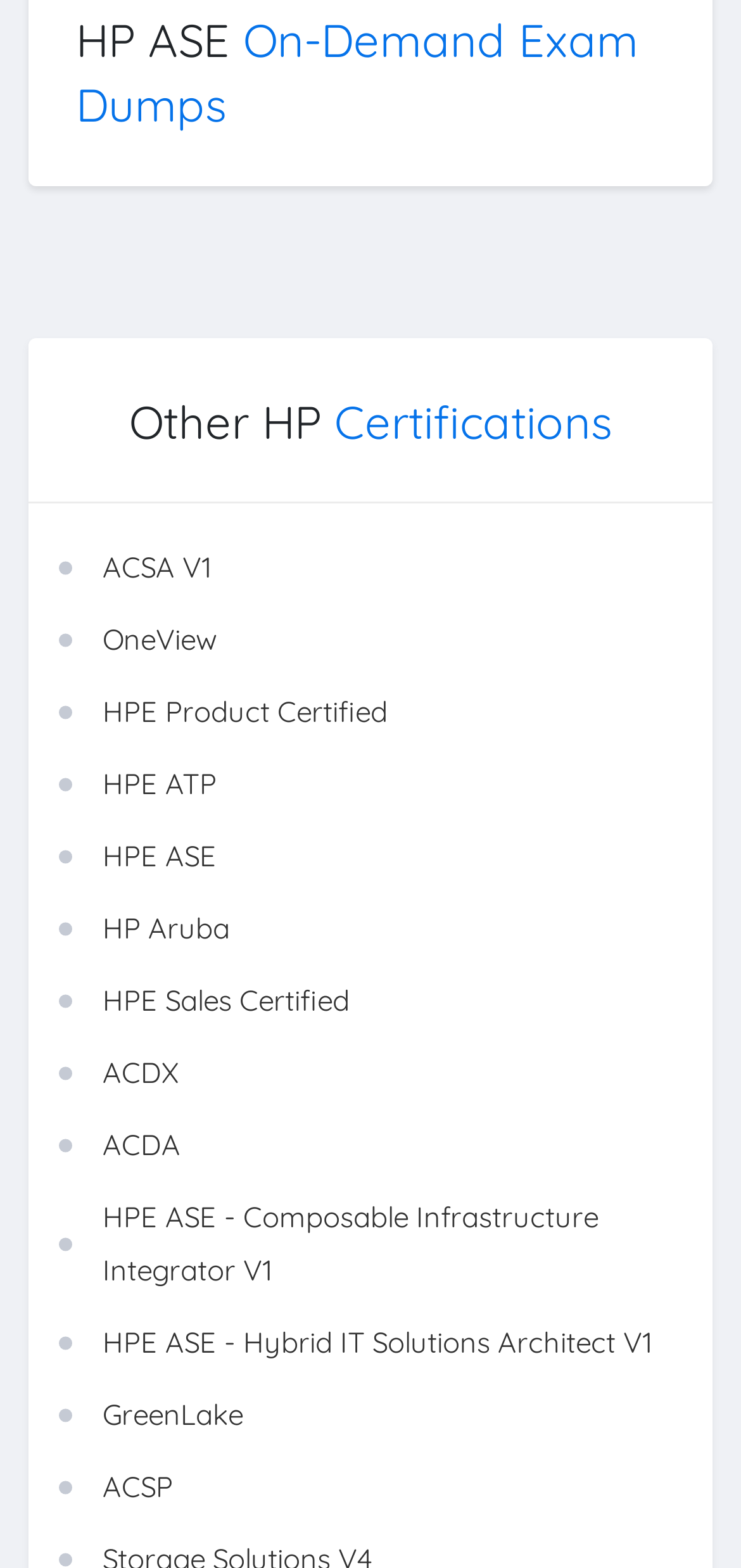Given the element description ACSP, predict the bounding box coordinates for the UI element in the webpage screenshot. The format should be (top-left x, top-left y, bottom-right x, bottom-right y), and the values should be between 0 and 1.

[0.138, 0.907, 0.243, 0.927]